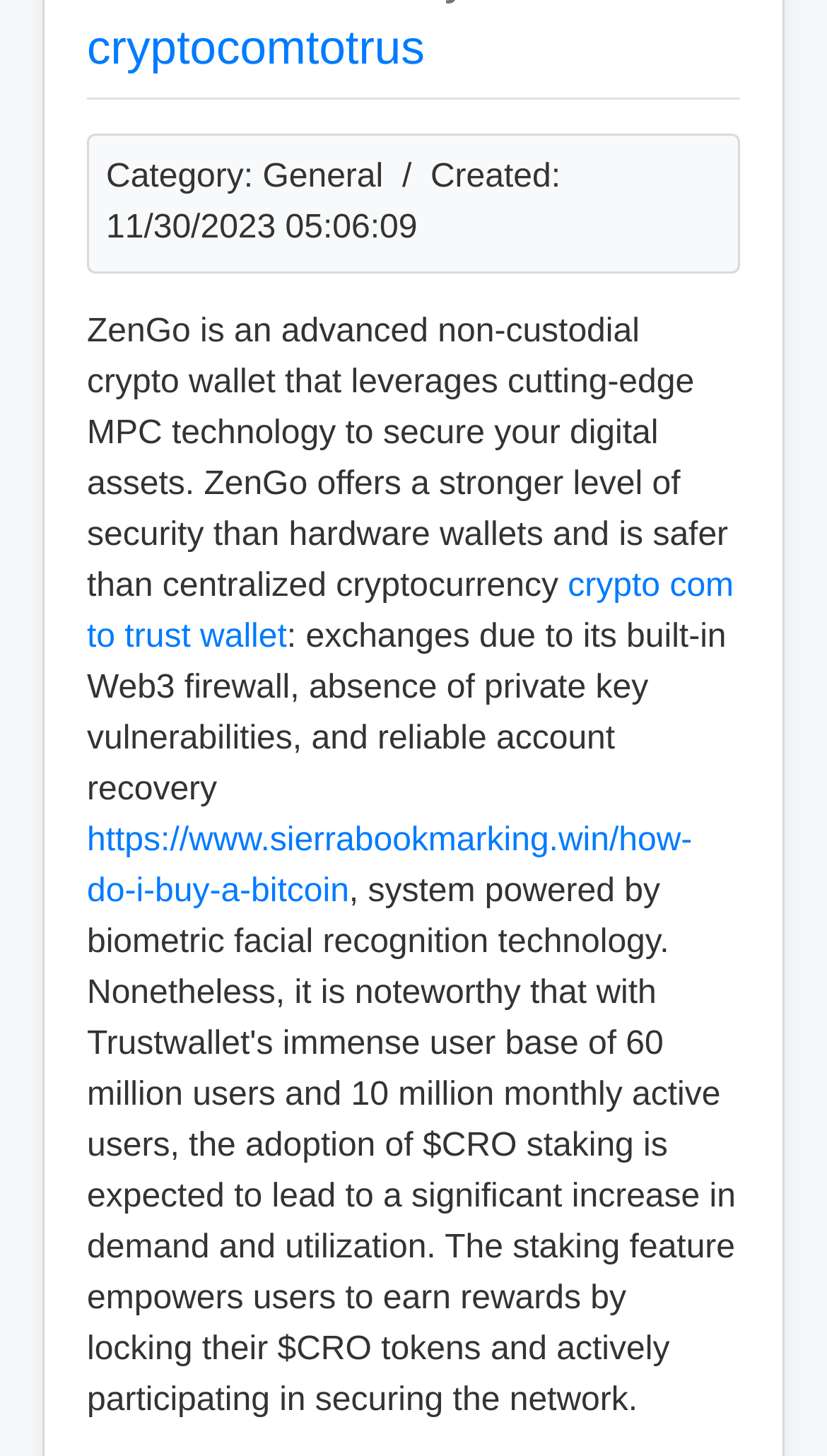Using the description: "https://www.sierrabookmarking.win/how-do-i-buy-a-bitcoin", identify the bounding box of the corresponding UI element in the screenshot.

[0.105, 0.565, 0.837, 0.624]